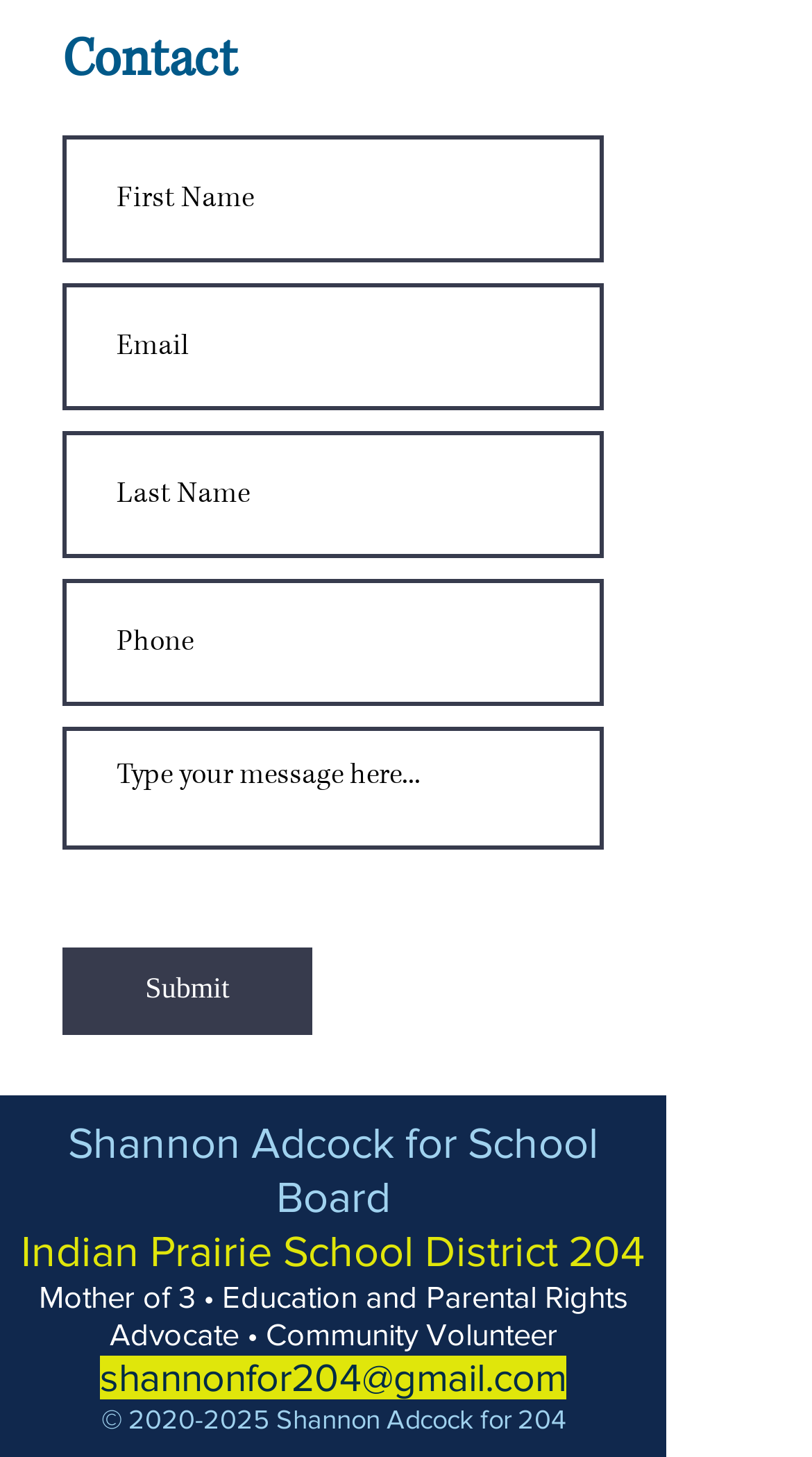Determine the bounding box coordinates of the area to click in order to meet this instruction: "Enter first name".

[0.077, 0.093, 0.744, 0.18]